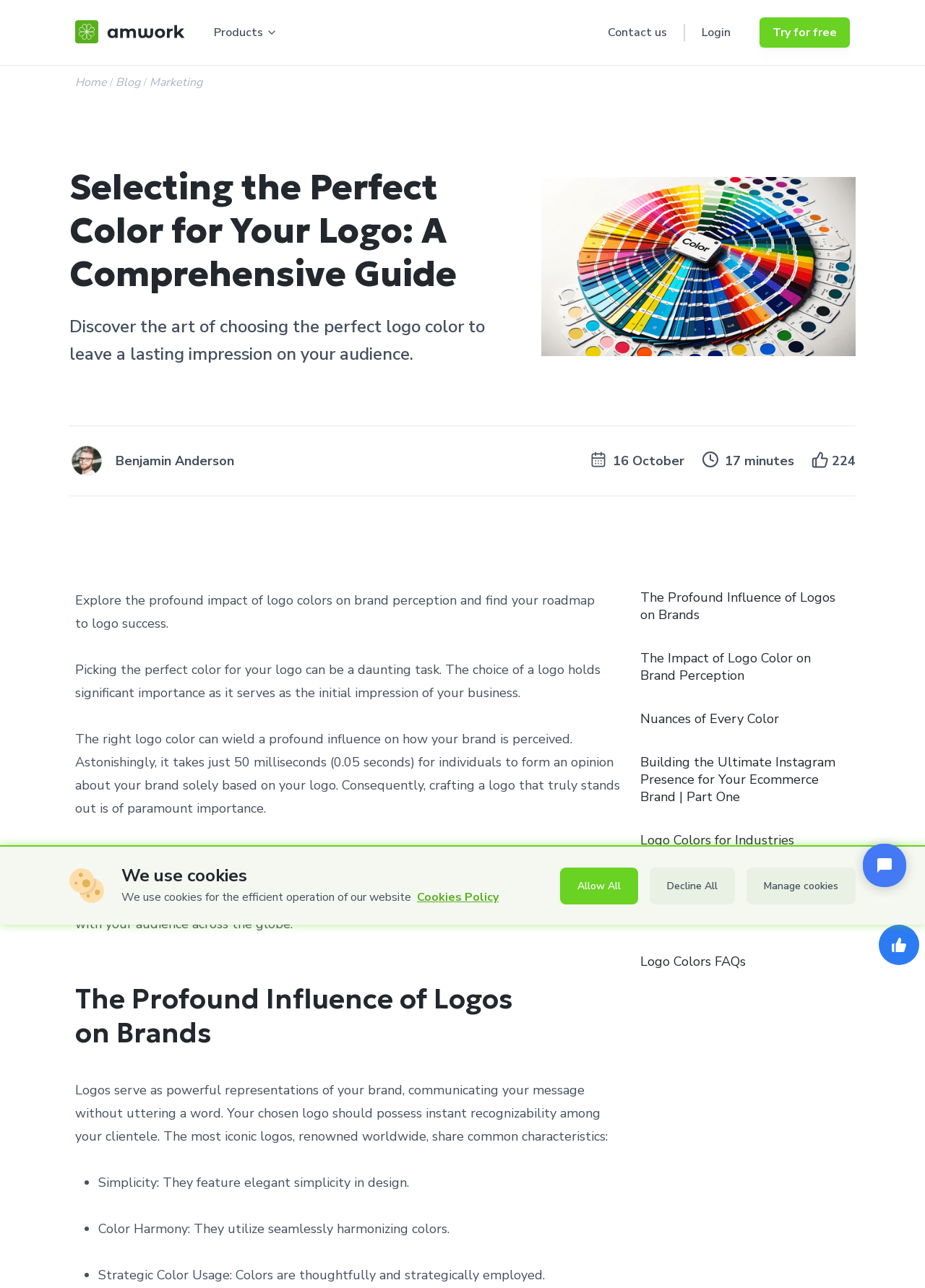What is the author of the article?
Refer to the screenshot and deliver a thorough answer to the question presented.

I looked at the section of the webpage that mentions the author, which is represented by the element with ID 1067. The author's name is Benjamin Anderson.